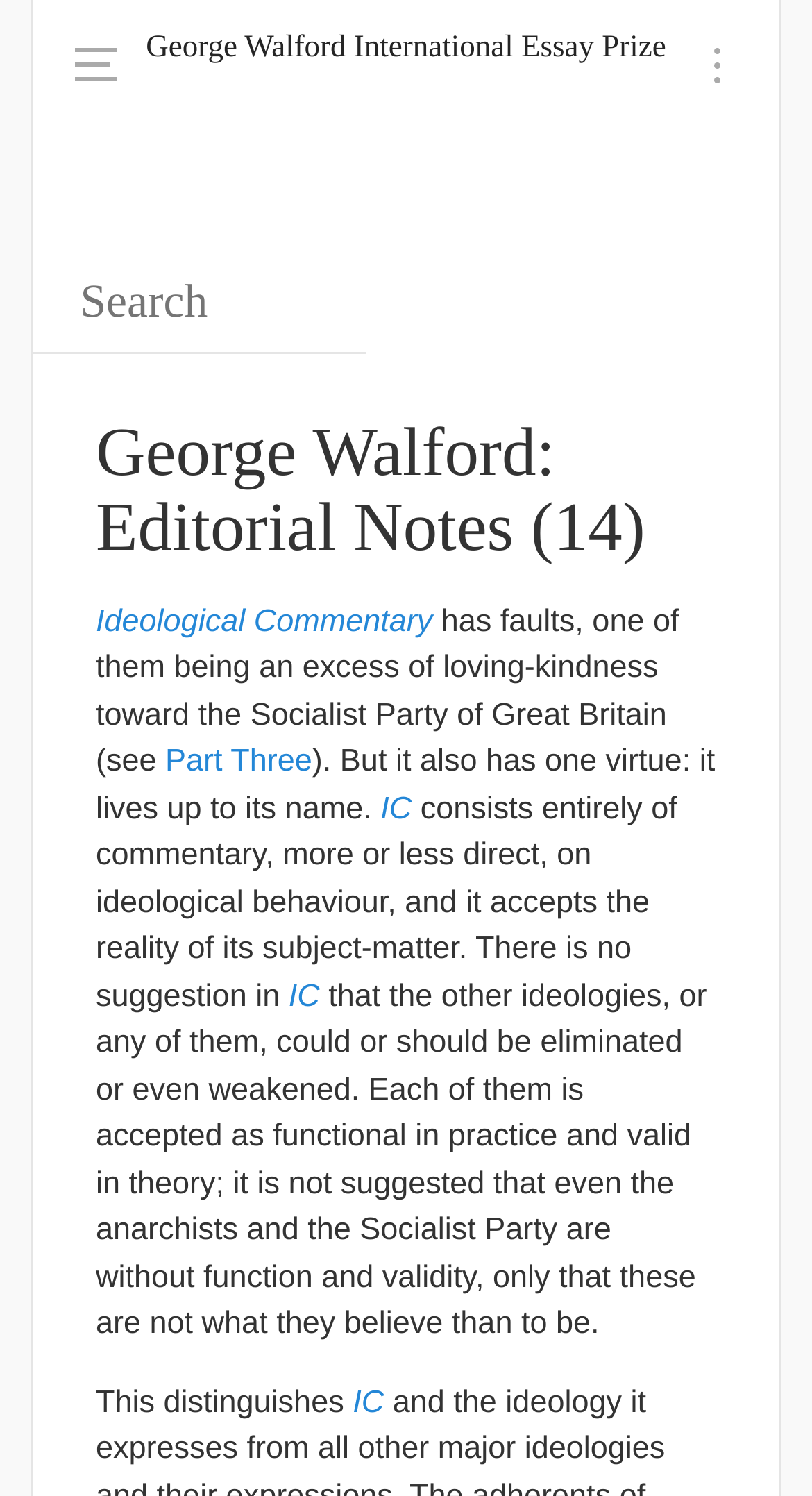Use a single word or phrase to answer the question: 
How many links are there in the webpage?

5